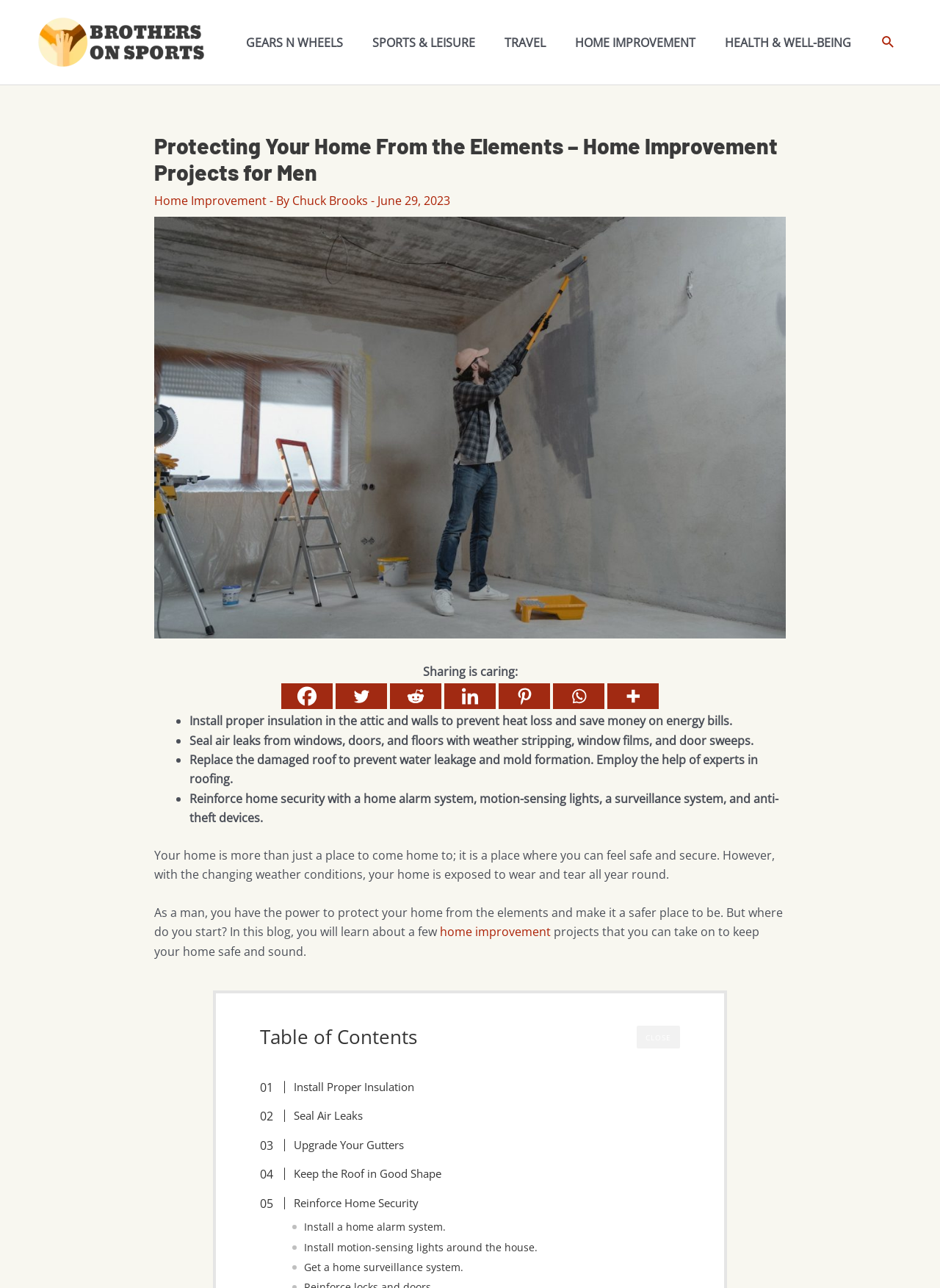Identify the bounding box coordinates for the UI element described as follows: aria-label="Reddit" title="Reddit". Use the format (top-left x, top-left y, bottom-right x, bottom-right y) and ensure all values are floating point numbers between 0 and 1.

[0.415, 0.531, 0.47, 0.551]